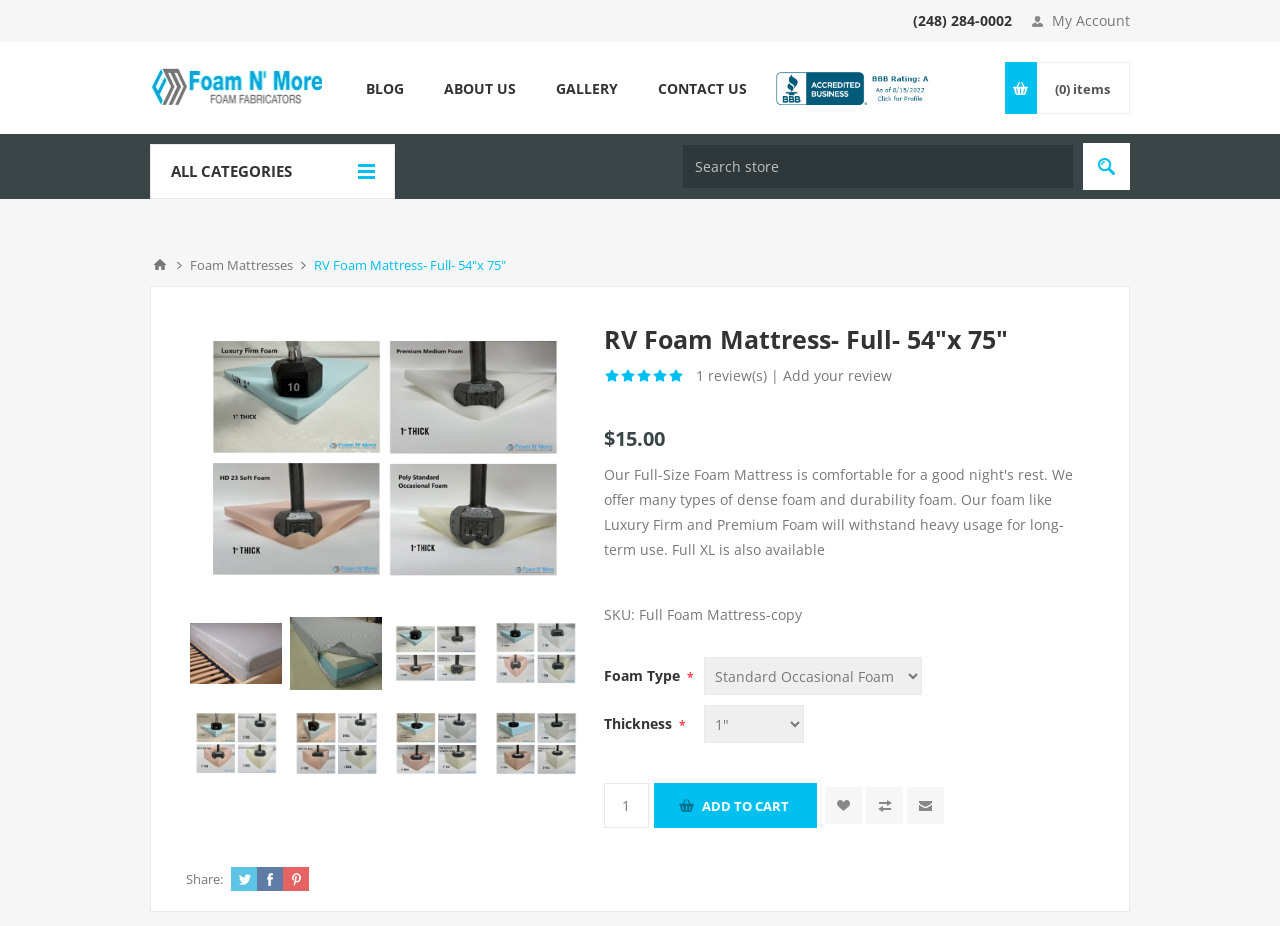Given the description of a UI element: "alt="FoamForYou"", identify the bounding box coordinates of the matching element in the webpage screenshot.

[0.117, 0.073, 0.252, 0.117]